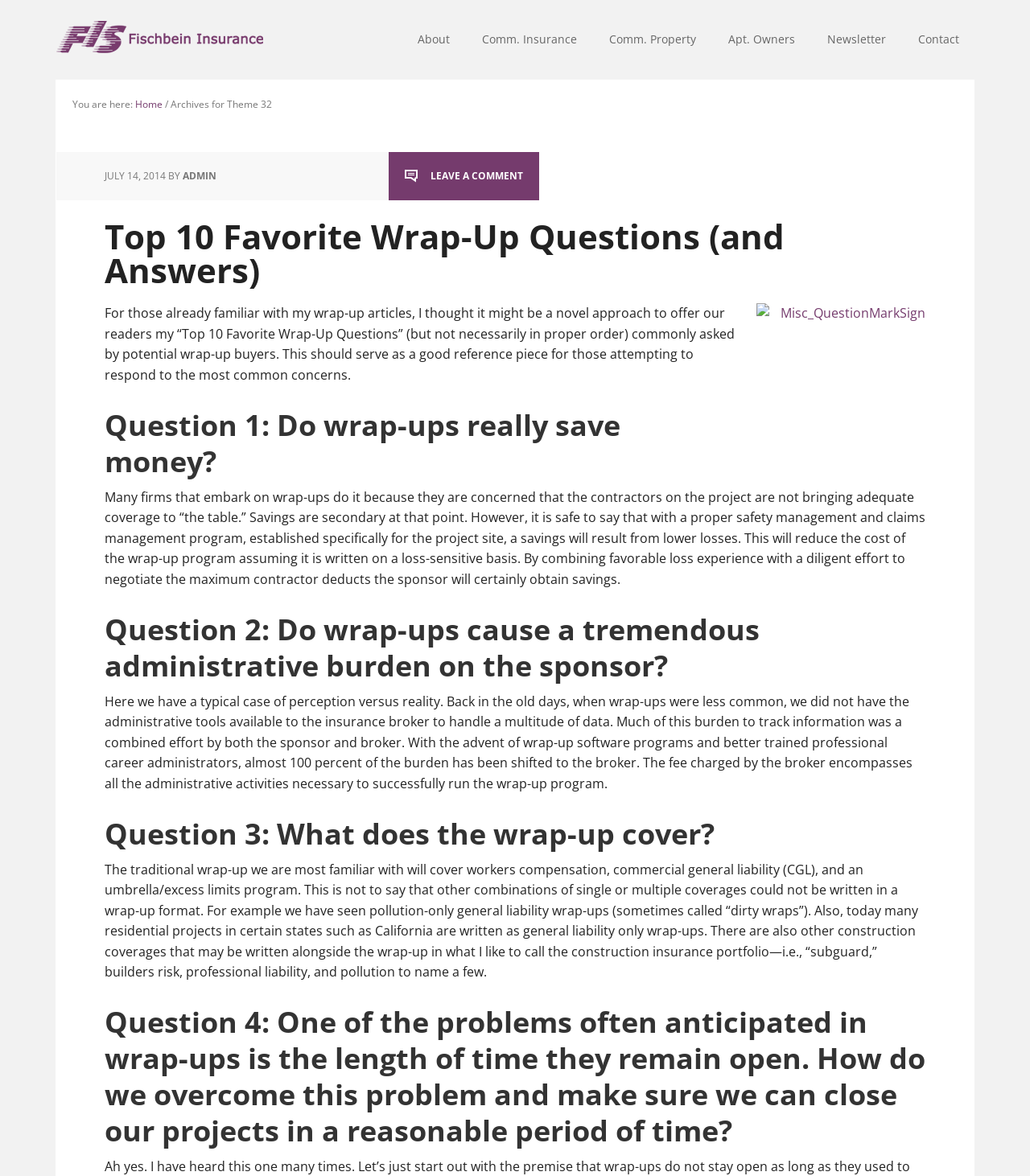Find the bounding box of the element with the following description: "Leave a Comment". The coordinates must be four float numbers between 0 and 1, formatted as [left, top, right, bottom].

[0.393, 0.144, 0.508, 0.155]